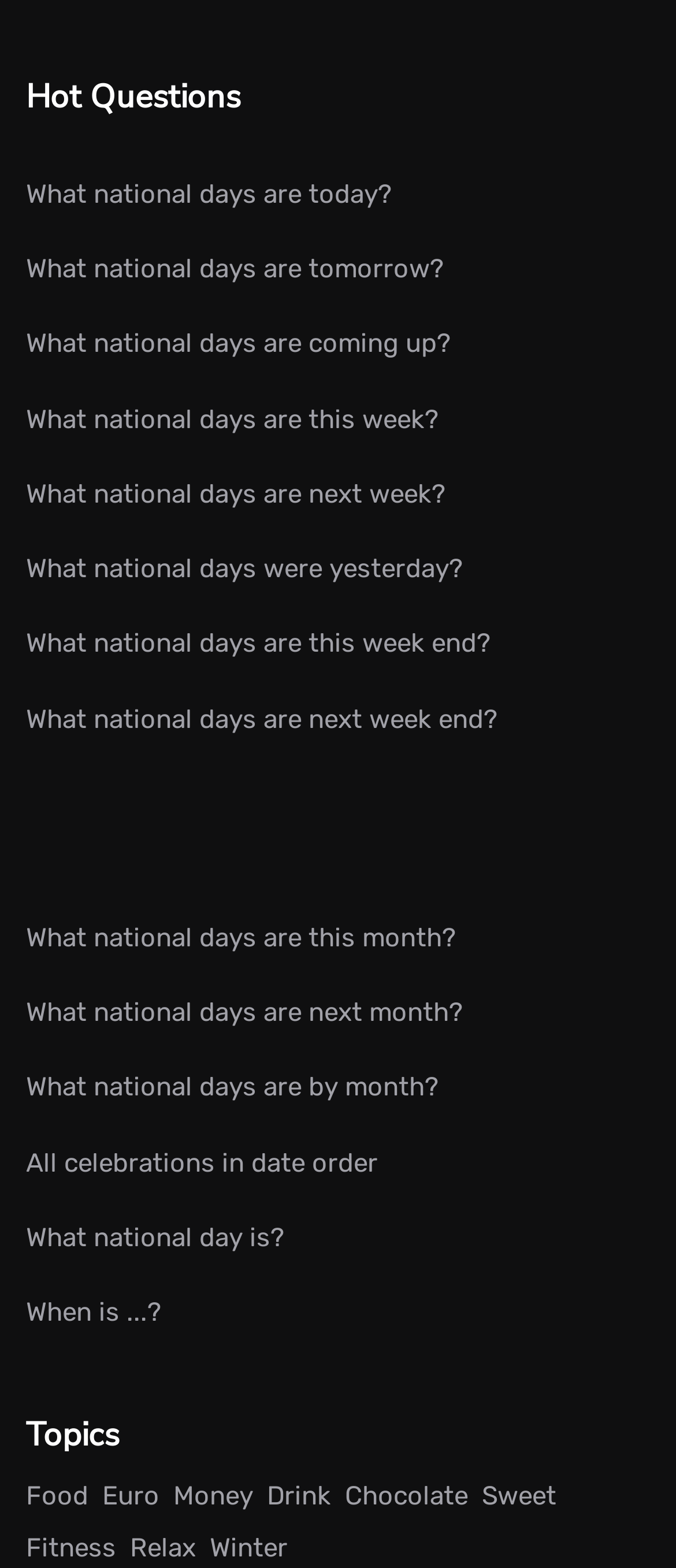Determine the bounding box coordinates of the section to be clicked to follow the instruction: "Learn about 'What national days are by month?'". The coordinates should be given as four float numbers between 0 and 1, formatted as [left, top, right, bottom].

[0.038, 0.676, 0.962, 0.724]